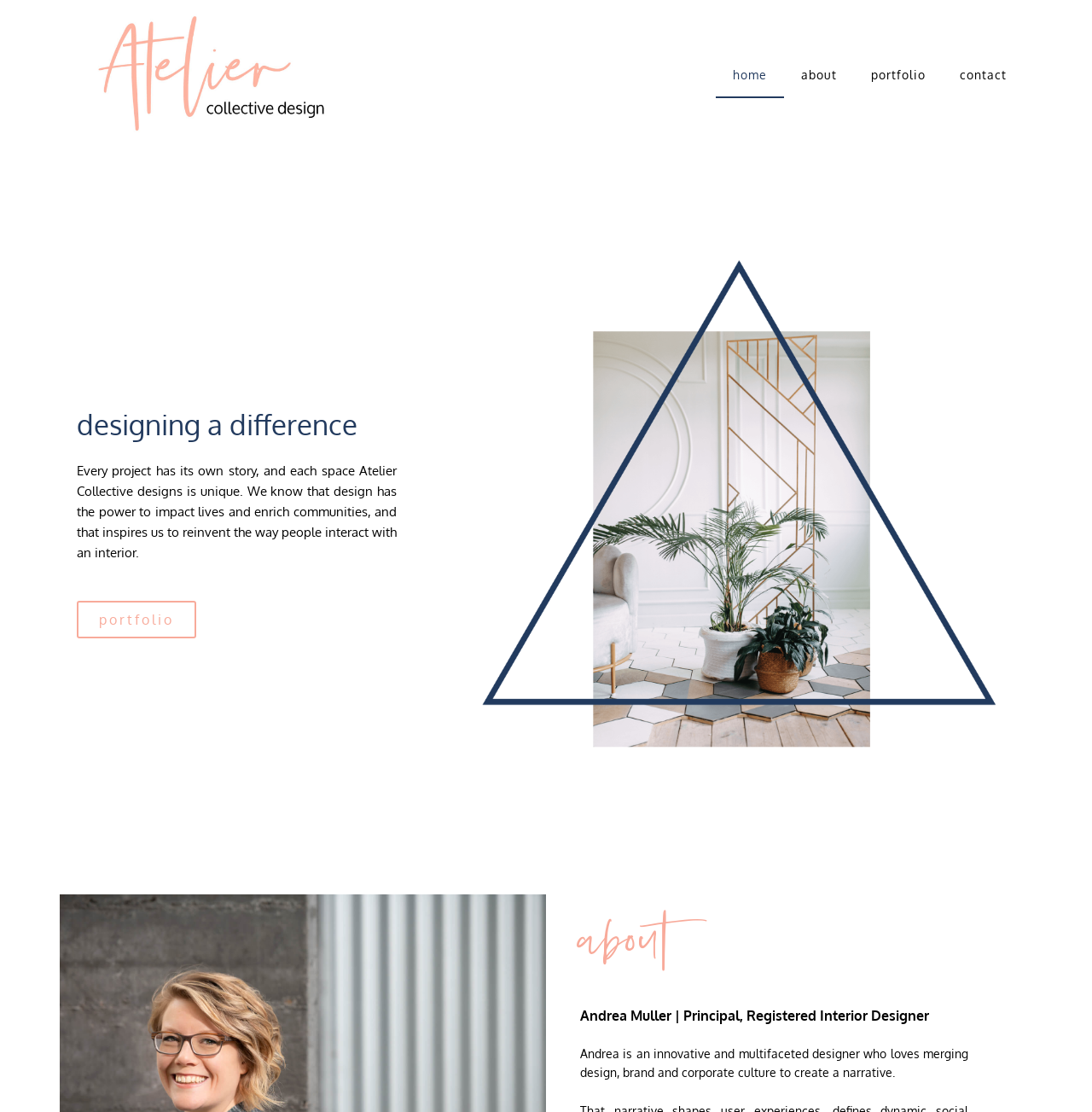Find the bounding box coordinates for the HTML element described as: "contact". The coordinates should consist of four float values between 0 and 1, i.e., [left, top, right, bottom].

[0.863, 0.047, 0.937, 0.088]